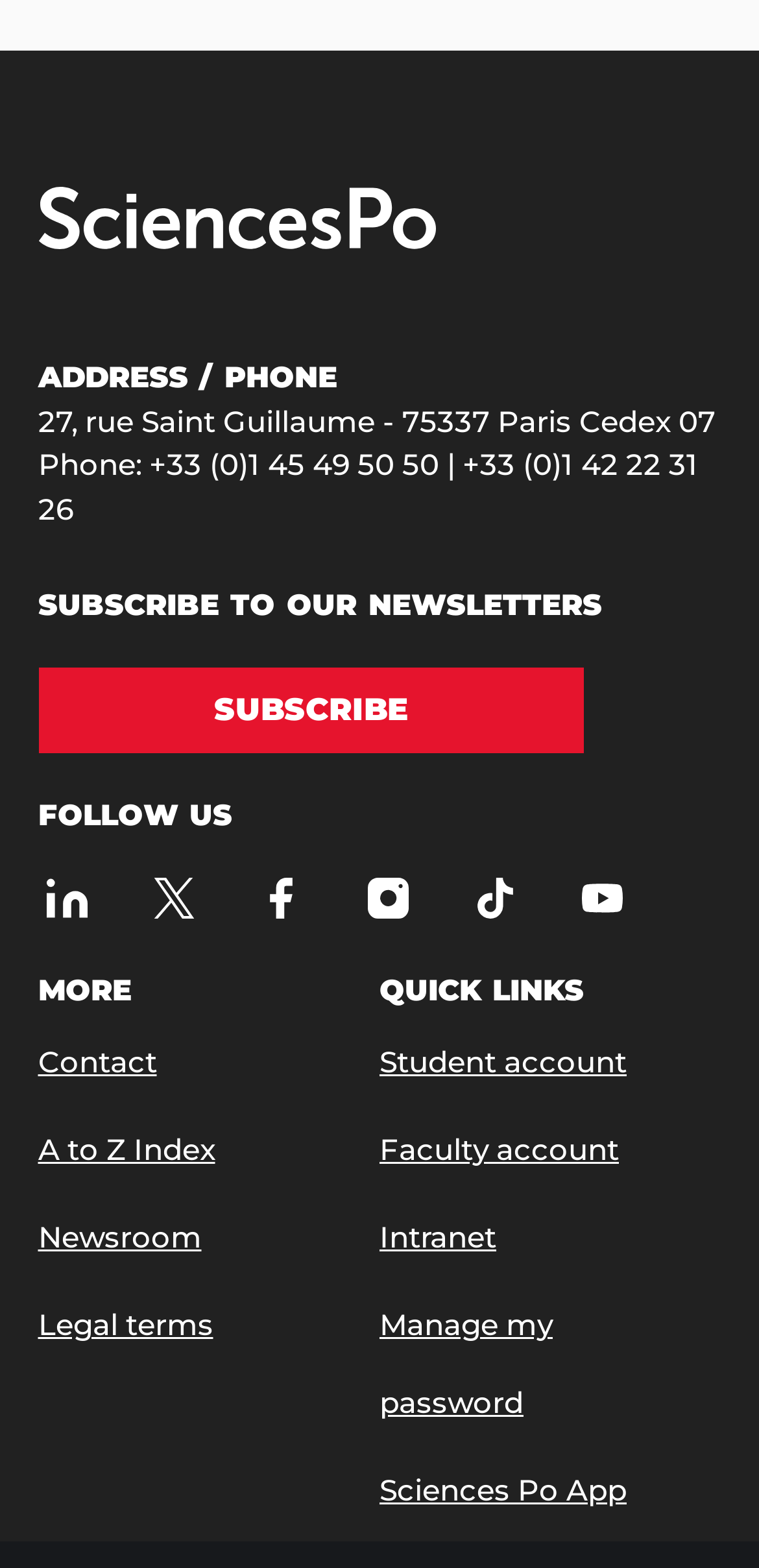Could you specify the bounding box coordinates for the clickable section to complete the following instruction: "Follow Sciences Po on LinkedIn"?

[0.05, 0.554, 0.127, 0.592]